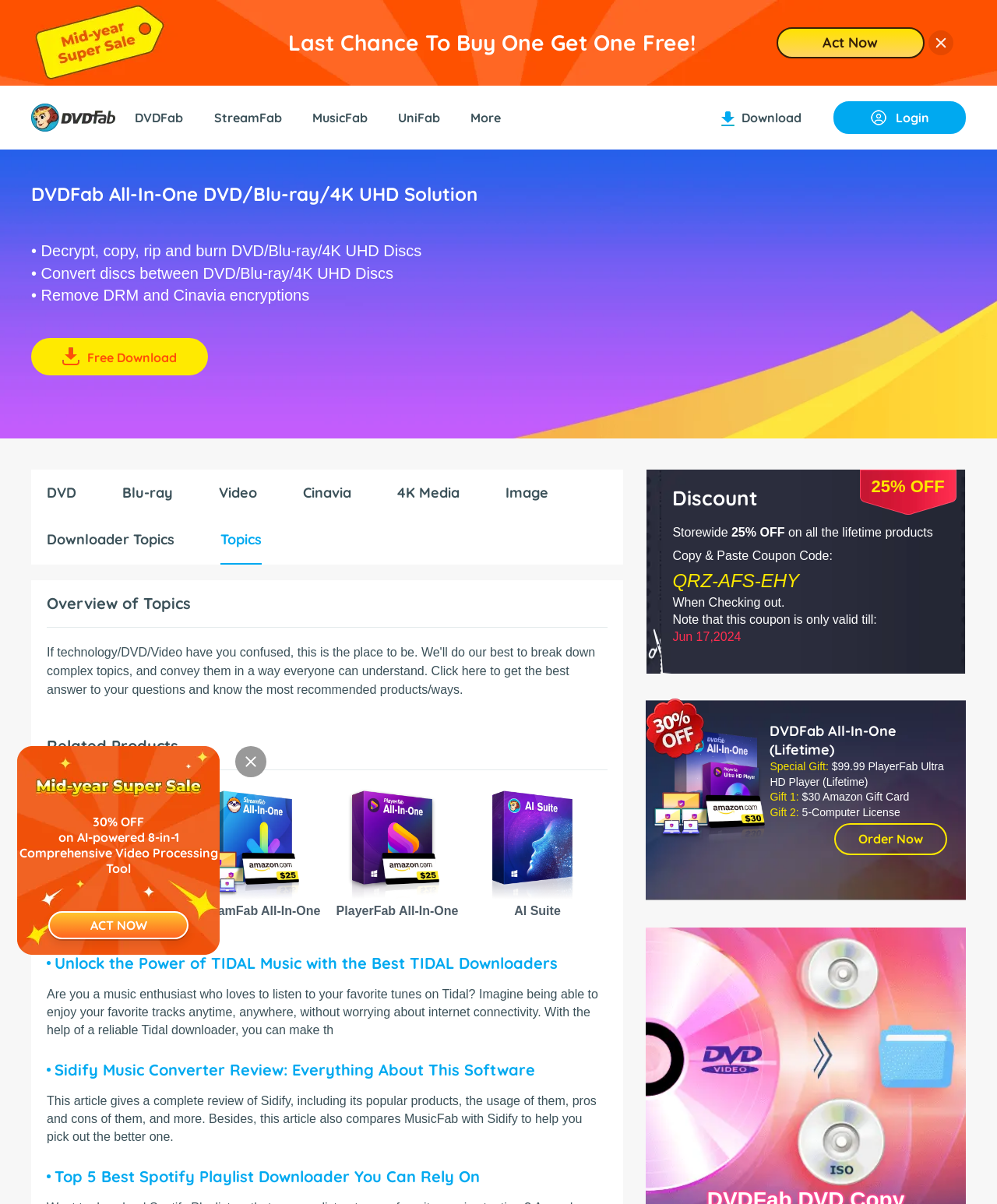What is the name of the music converter software reviewed in the article? Based on the image, give a response in one word or a short phrase.

Sidify